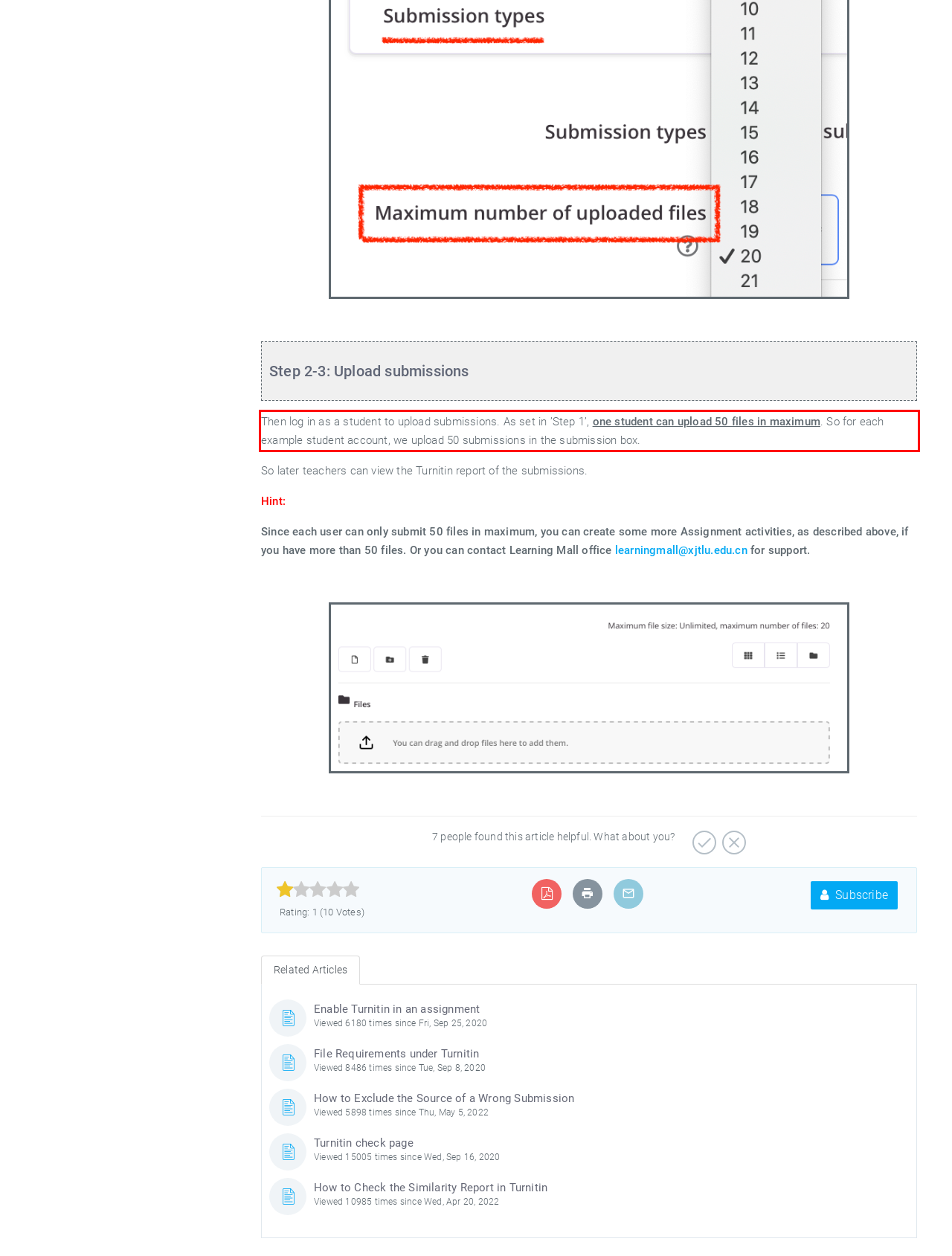Examine the webpage screenshot, find the red bounding box, and extract the text content within this marked area.

Then log in as a student to upload submissions. As set in ’Step 1’, one student can upload 50 files in maximum. So for each example student account, we upload 50 submissions in the submission box.